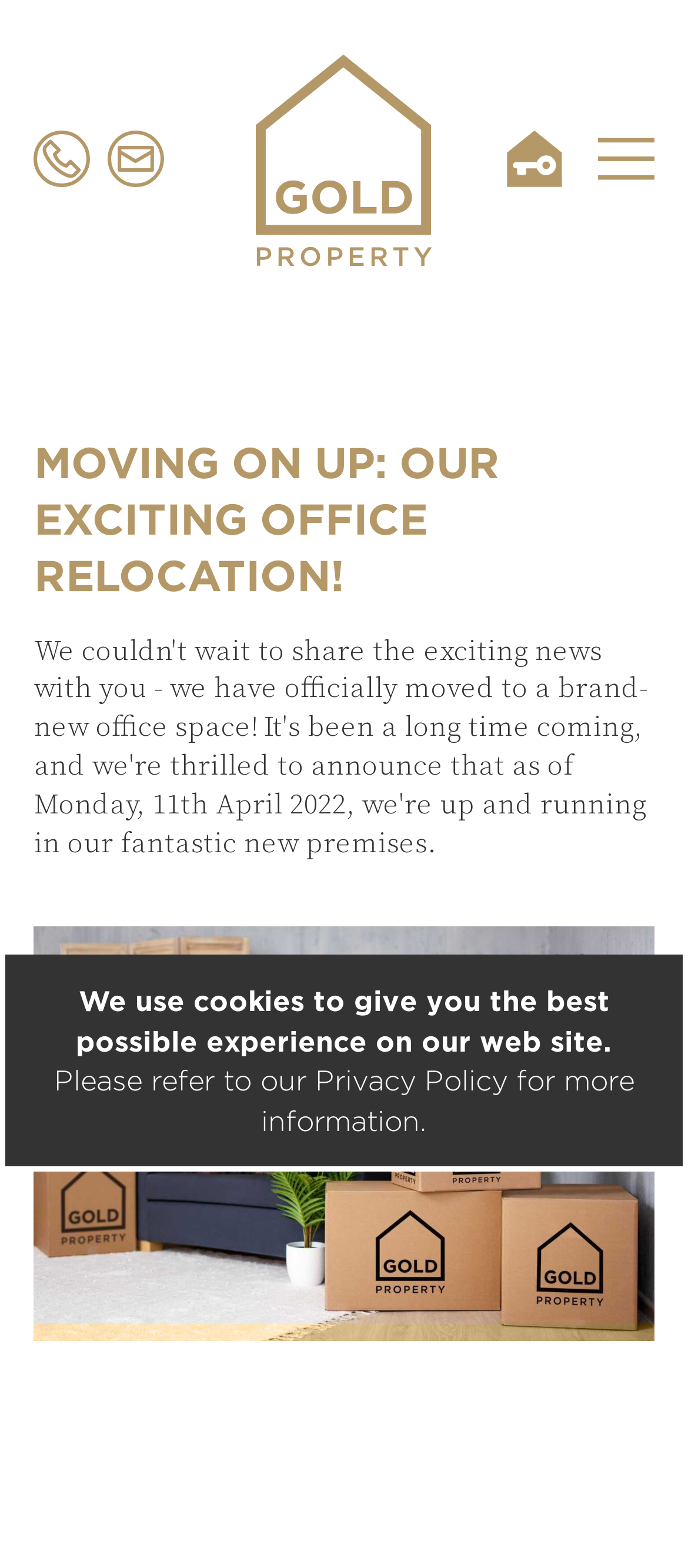Please find and provide the title of the webpage.

MOVING ON UP: OUR EXCITING OFFICE RELOCATION!